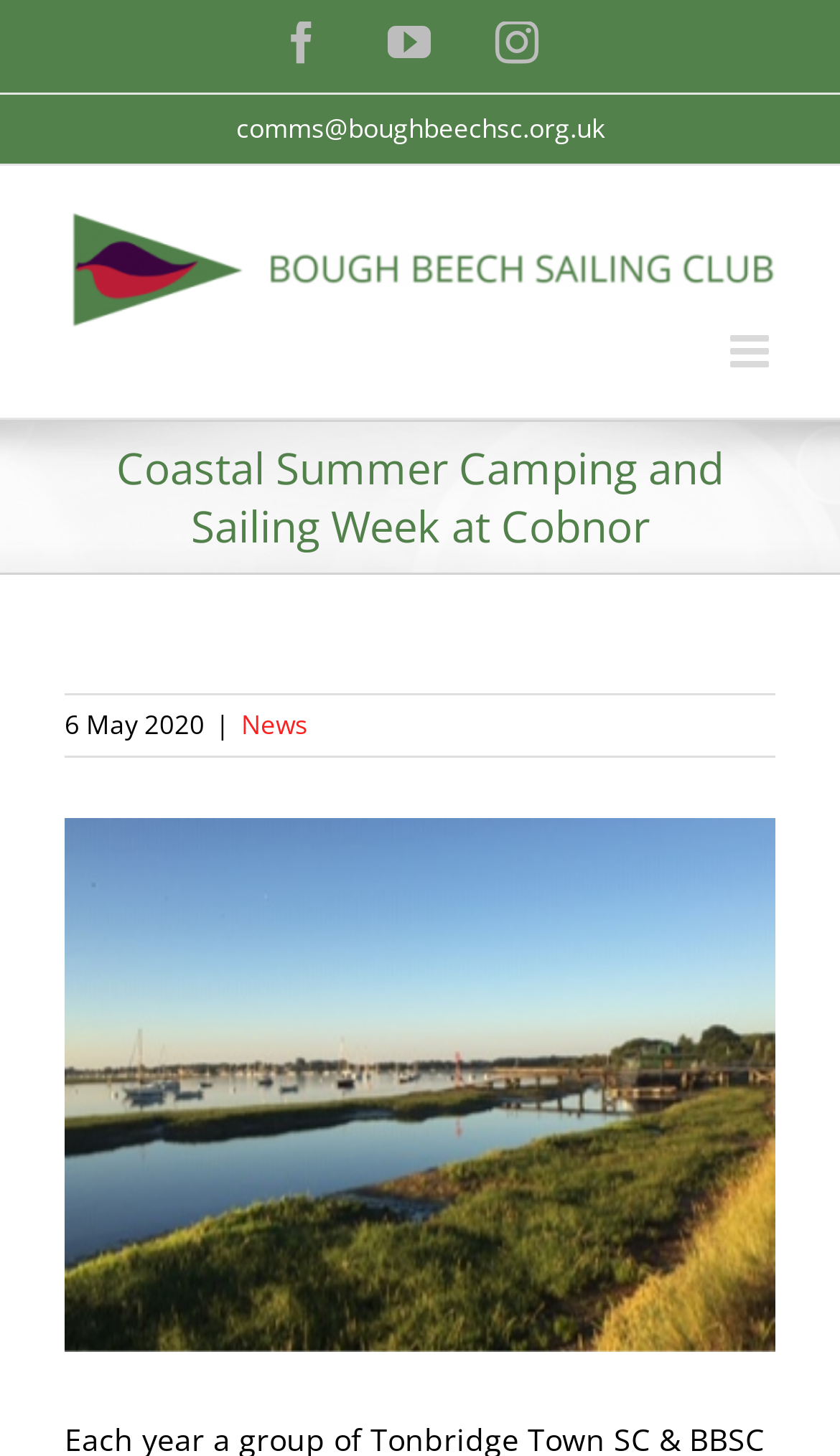Please mark the clickable region by giving the bounding box coordinates needed to complete this instruction: "View news page".

[0.287, 0.486, 0.367, 0.511]